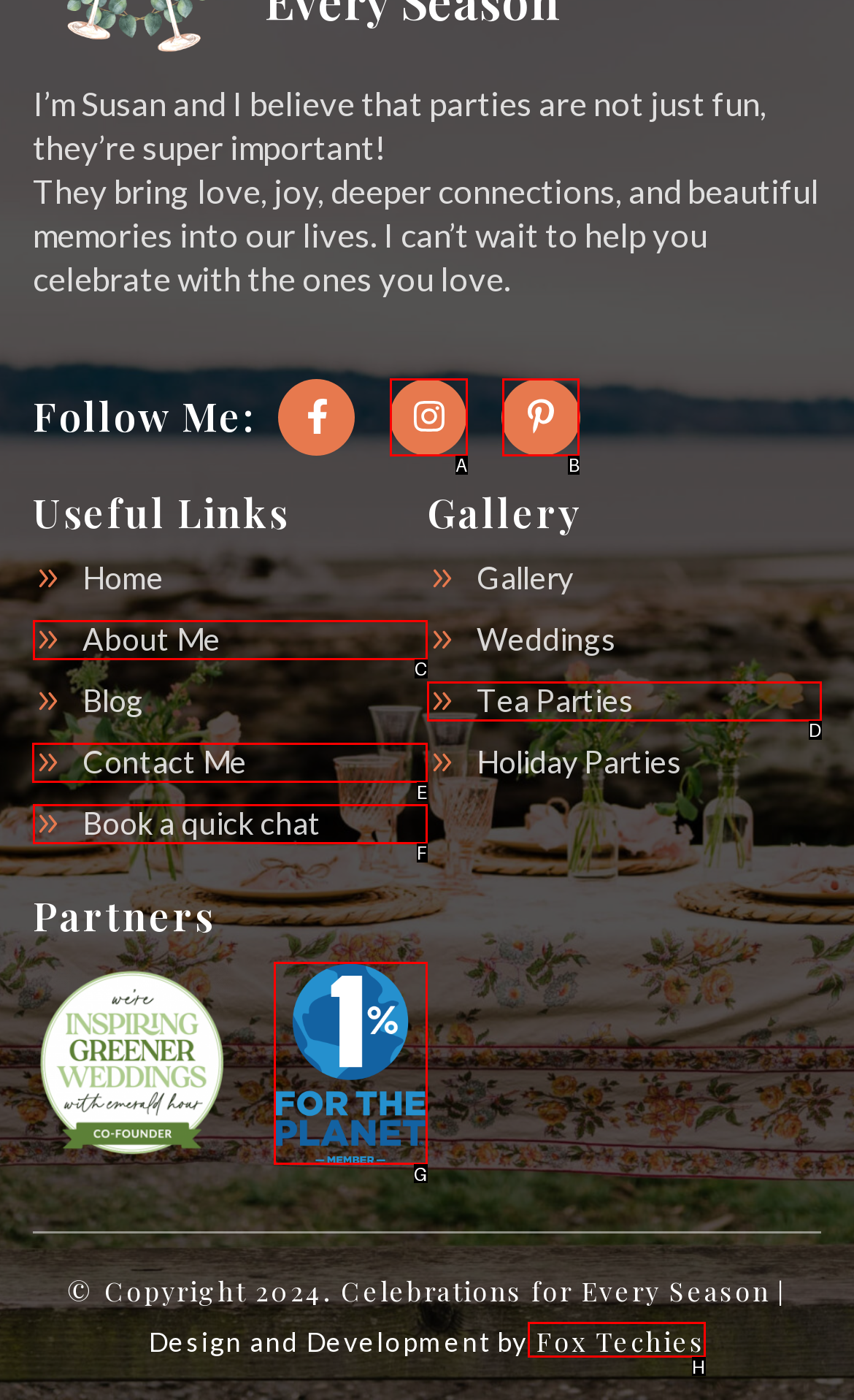Given the task: Contact the blogger, point out the letter of the appropriate UI element from the marked options in the screenshot.

E